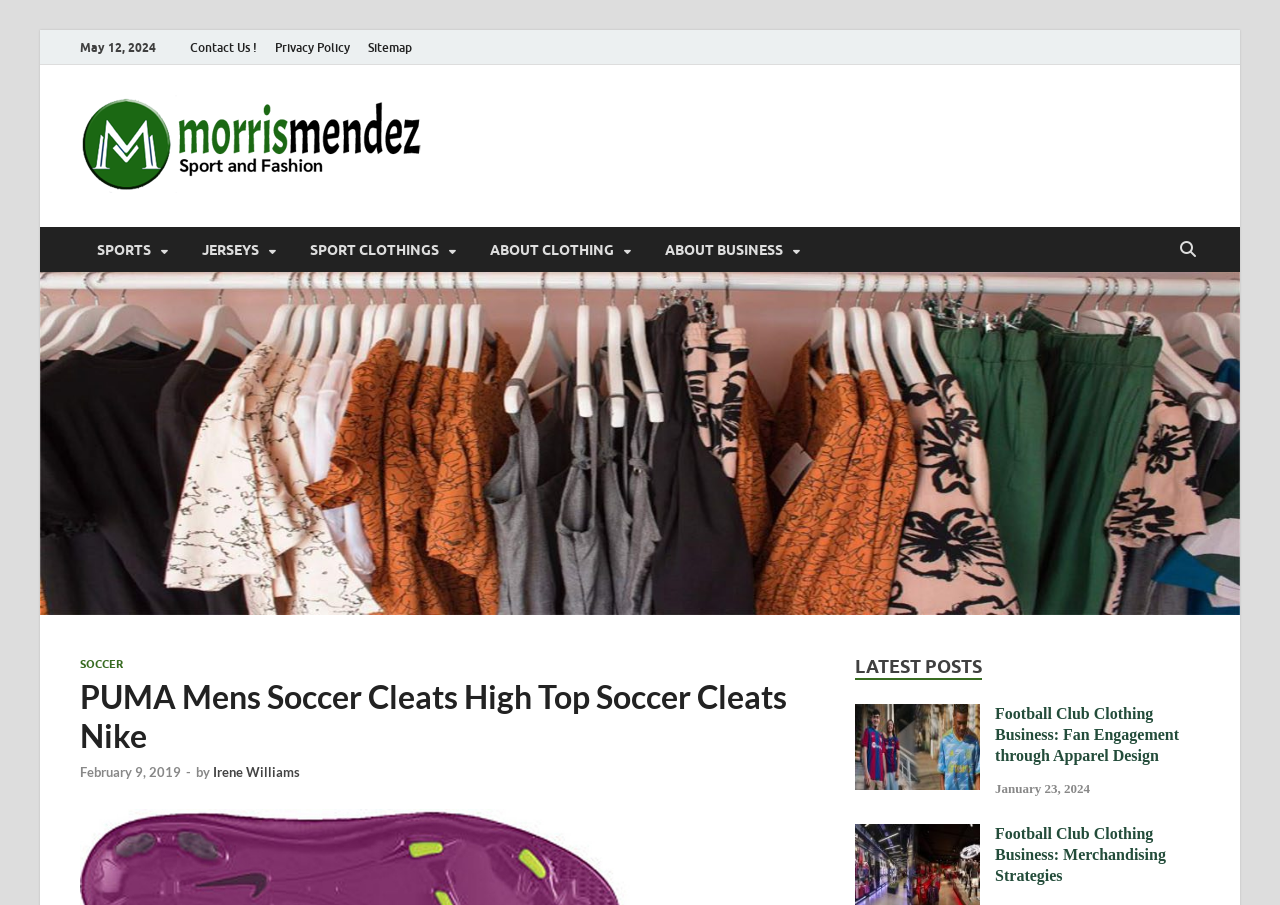Determine the bounding box coordinates of the region to click in order to accomplish the following instruction: "Visit SPORTS page". Provide the coordinates as four float numbers between 0 and 1, specifically [left, top, right, bottom].

[0.062, 0.251, 0.145, 0.301]